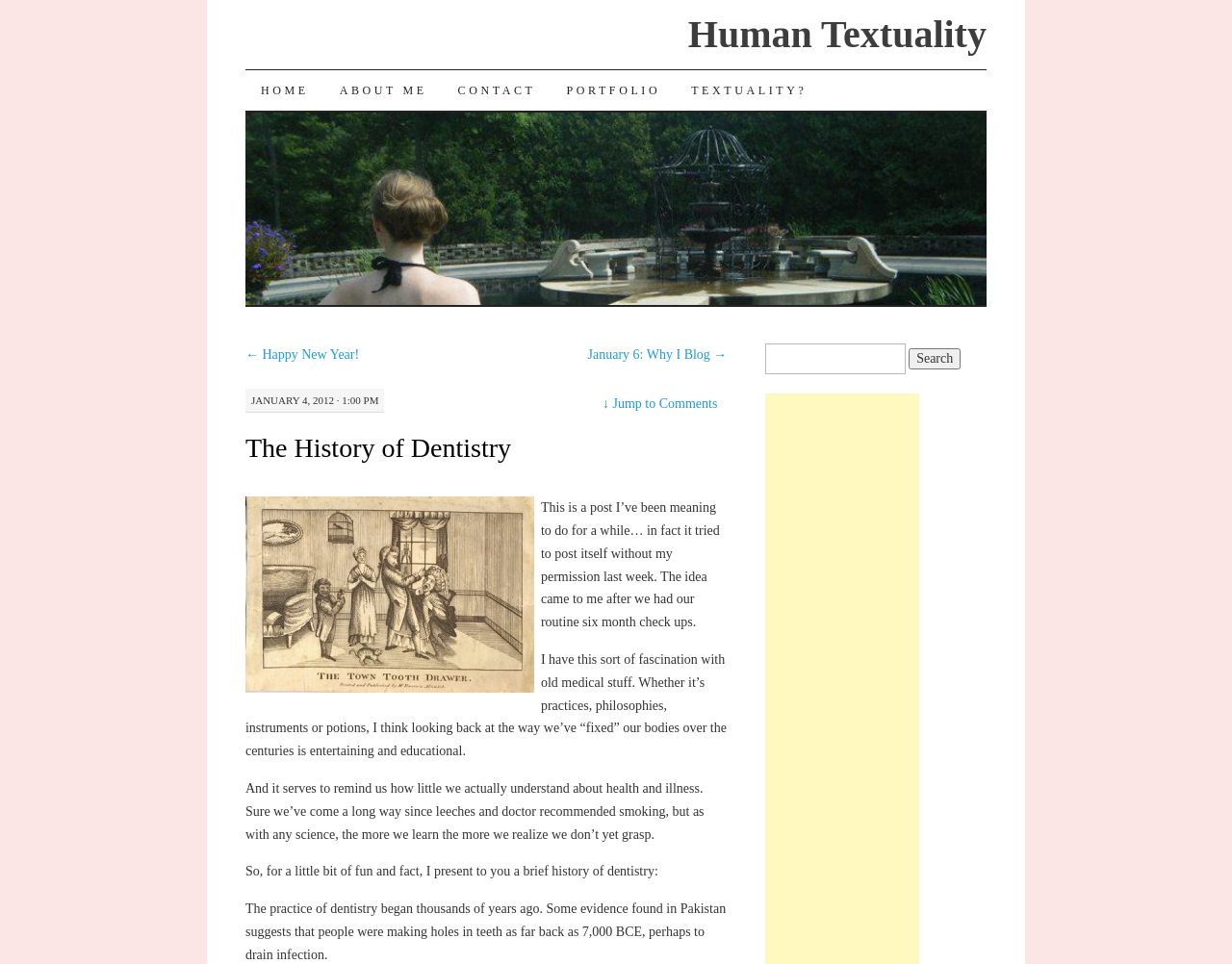Refer to the image and answer the question with as much detail as possible: What is the estimated age of dentistry practice?

I determined the answer by reading the StaticText element 'The practice of dentistry began thousands of years ago. Some evidence found in Pakistan suggests that people were making holes in teeth as far back as 7,000 BCE, perhaps to drain infection.', which provides information about the age of dentistry practice.